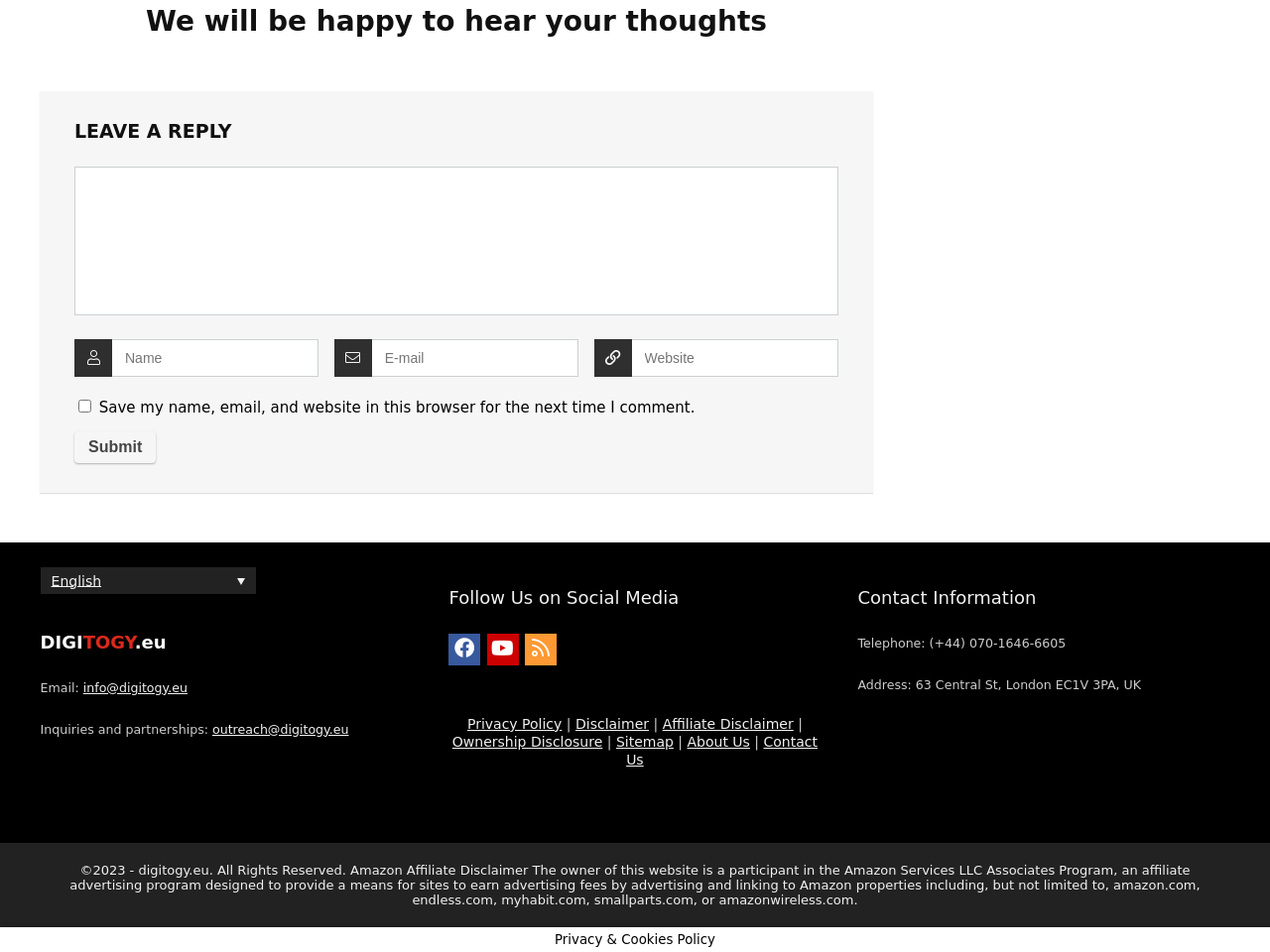Identify the bounding box coordinates of the element to click to follow this instruction: 'Enter your name'. Ensure the coordinates are four float values between 0 and 1, provided as [left, top, right, bottom].

[0.059, 0.356, 0.251, 0.396]